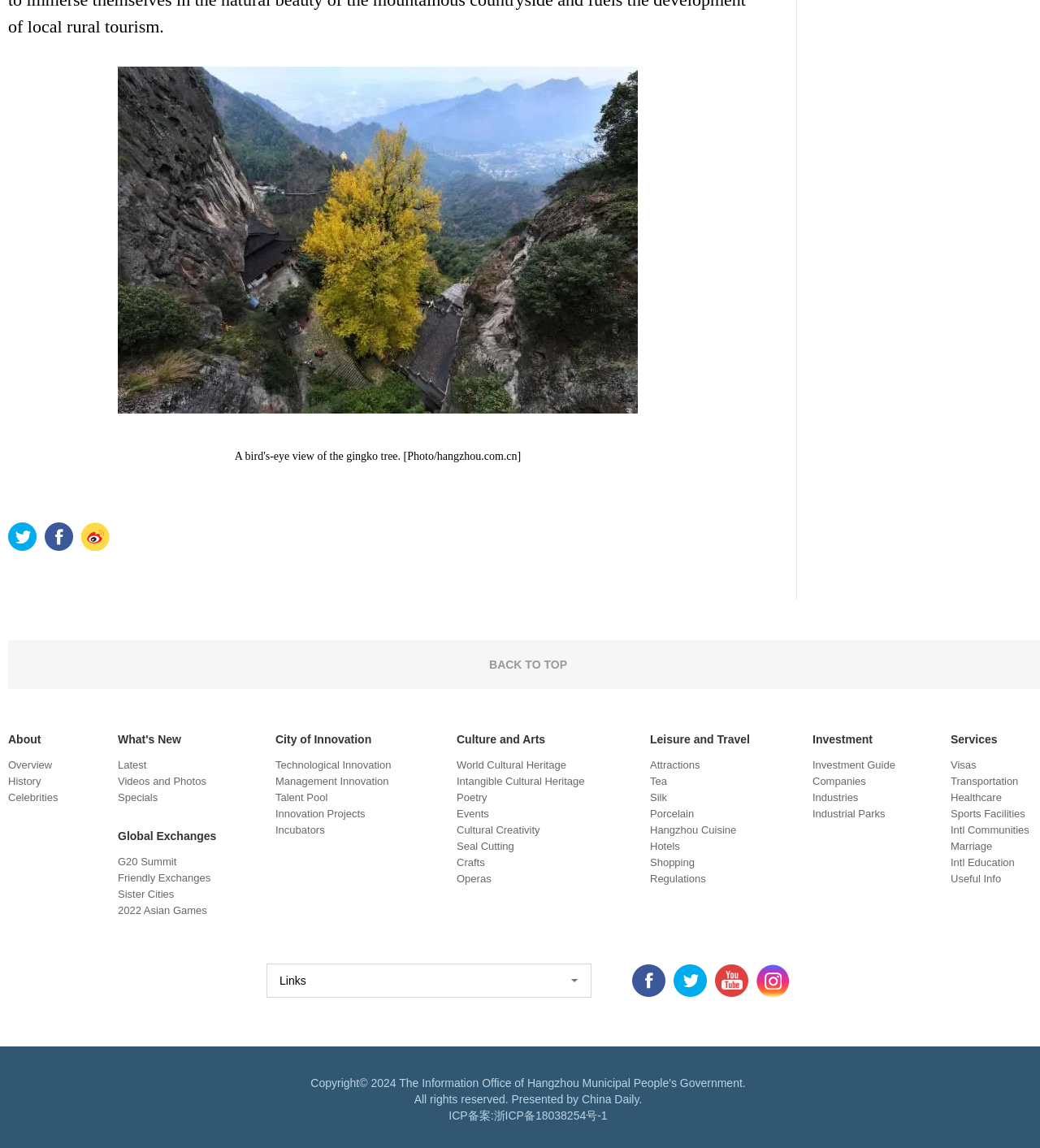How many image elements are on the webpage?
Look at the image and answer with only one word or phrase.

1